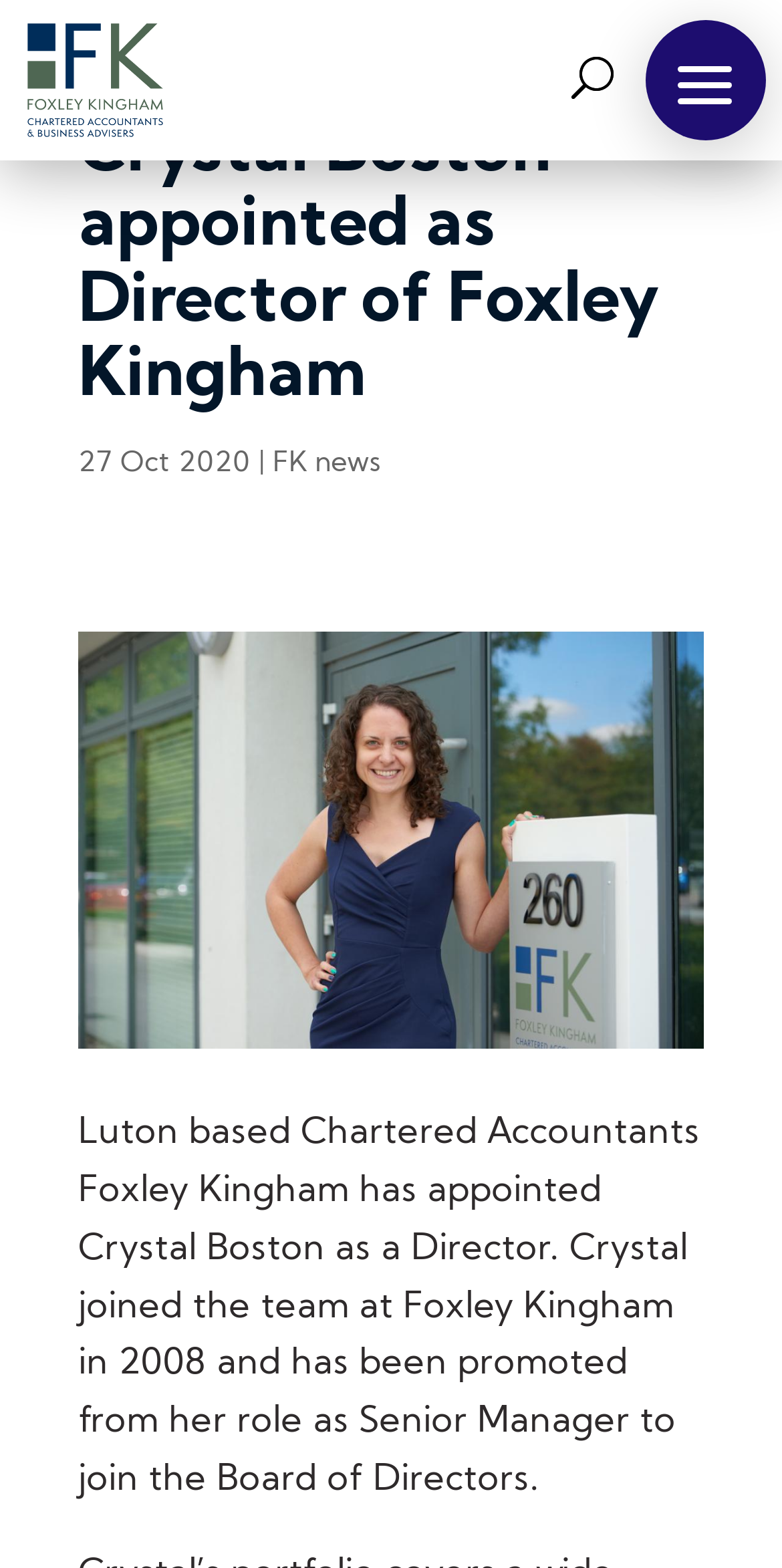What is the date of the news article?
Use the information from the image to give a detailed answer to the question.

The answer can be found in the StaticText element with the text '27 Oct 2020' which indicates the date of the news article.